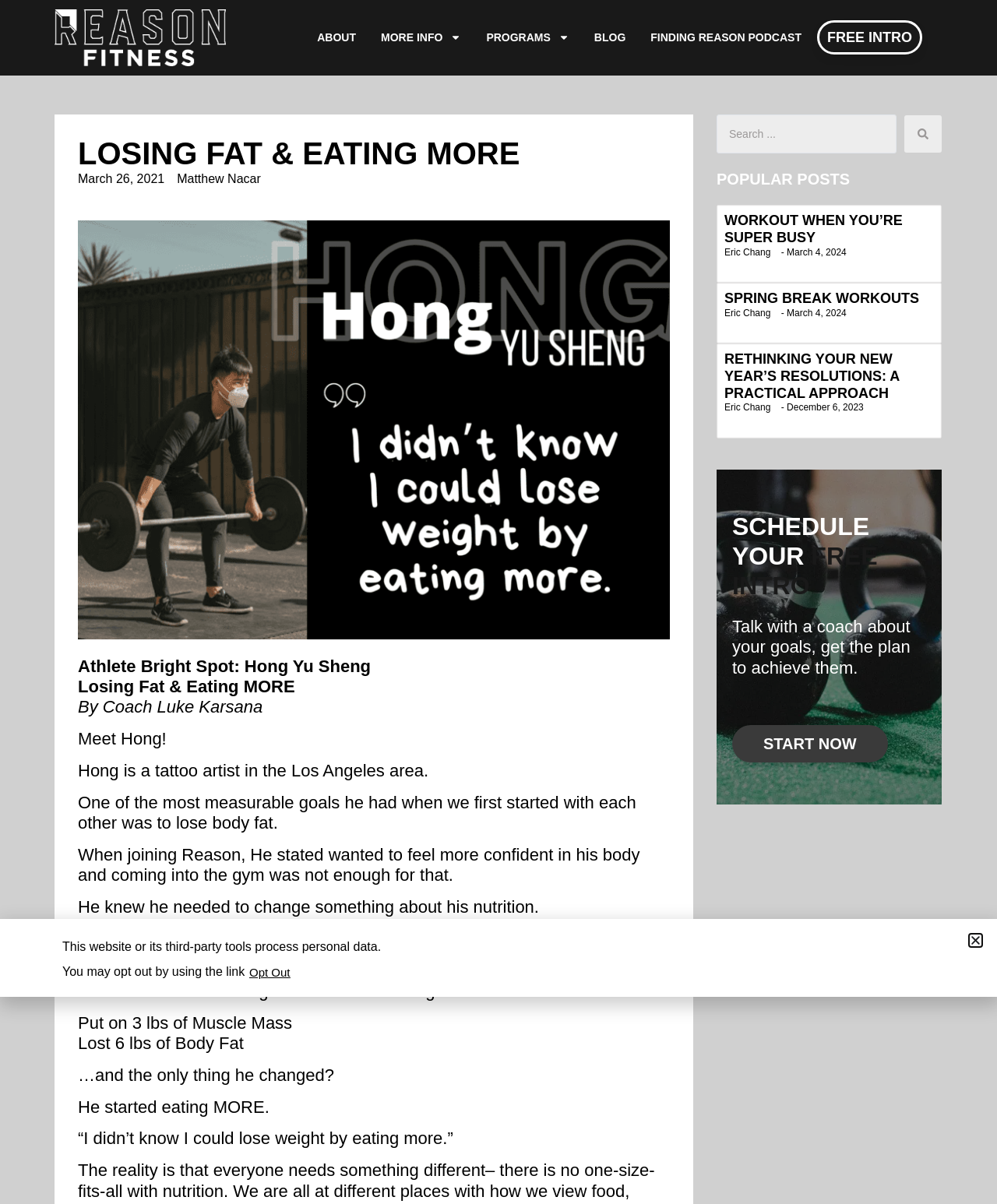What is the name of the coach mentioned in the article?
Answer the question with a detailed and thorough explanation.

I found the answer by reading the text in the article, specifically the sentence 'By Coach Luke Karsana' which indicates that Coach Luke Karsana is the coach being mentioned.